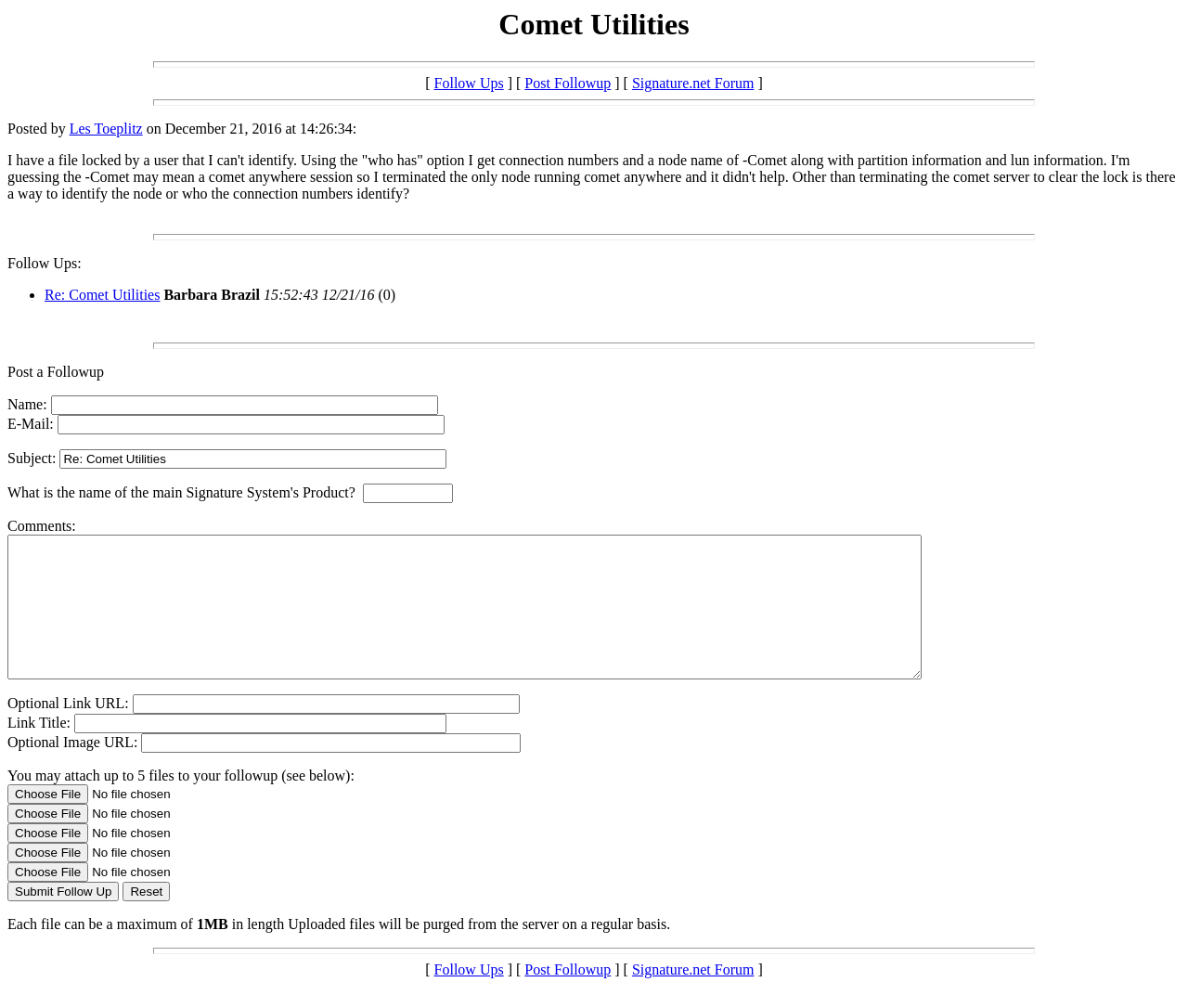Give a short answer to this question using one word or a phrase:
What is the maximum file size for uploads?

1MB